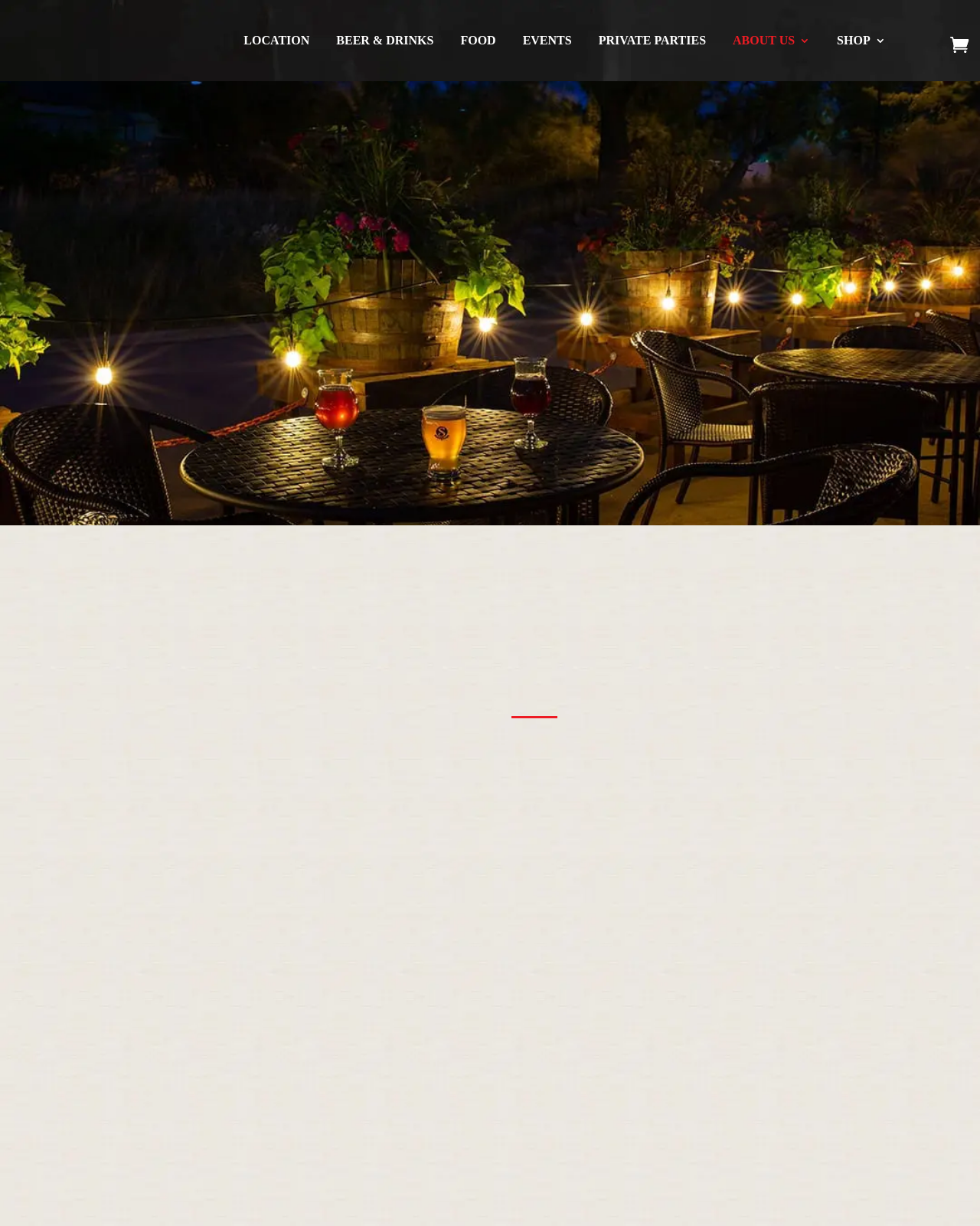What is the phone number for beer/food pickup?
Using the information from the image, answer the question thoroughly.

The phone number for beer/food pickup can be found in the StaticText 'Satire Brewing Company is currently open for in house dining & drinks. We have a huge outdoor patio, and plenty of space to spread out safely. Call (720) 275-0667 for beer/food pickup.' which provides information about the brewery's current status and contact details.